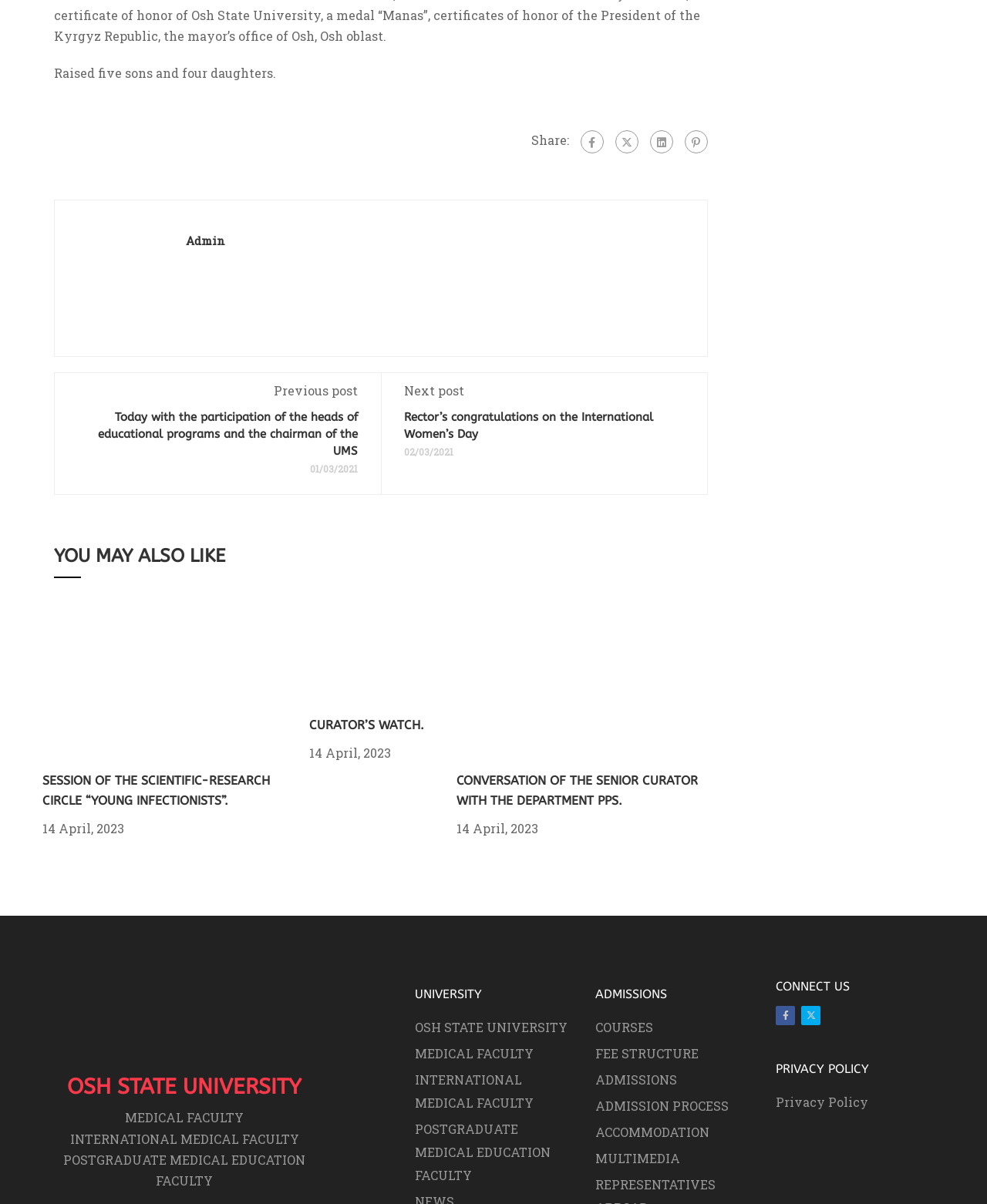Using the description "title="Twitter"", locate and provide the bounding box of the UI element.

[0.623, 0.108, 0.646, 0.127]